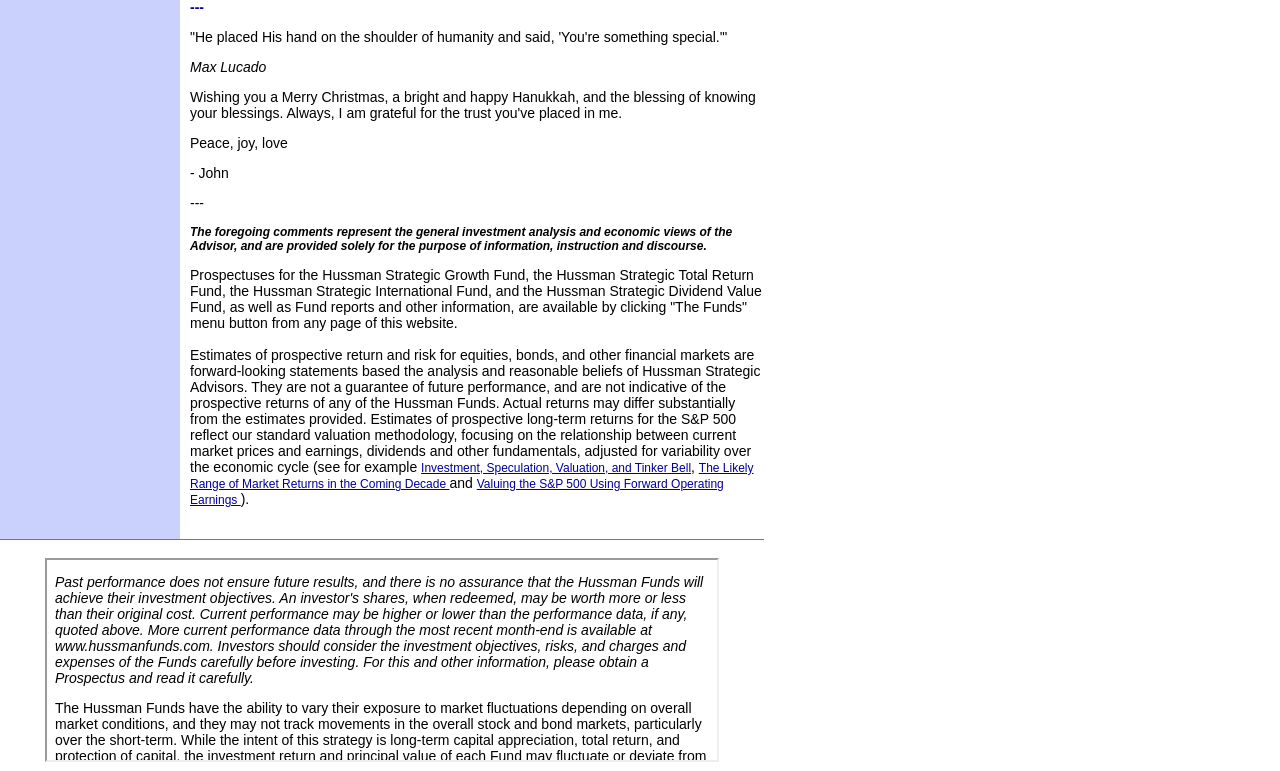What are the names of the funds mentioned?
Give a detailed and exhaustive answer to the question.

The webpage mentions several funds, including the Hussman Strategic Growth Fund, the Hussman Strategic Total Return Fund, the Hussman Strategic International Fund, and the Hussman Strategic Dividend Value Fund.